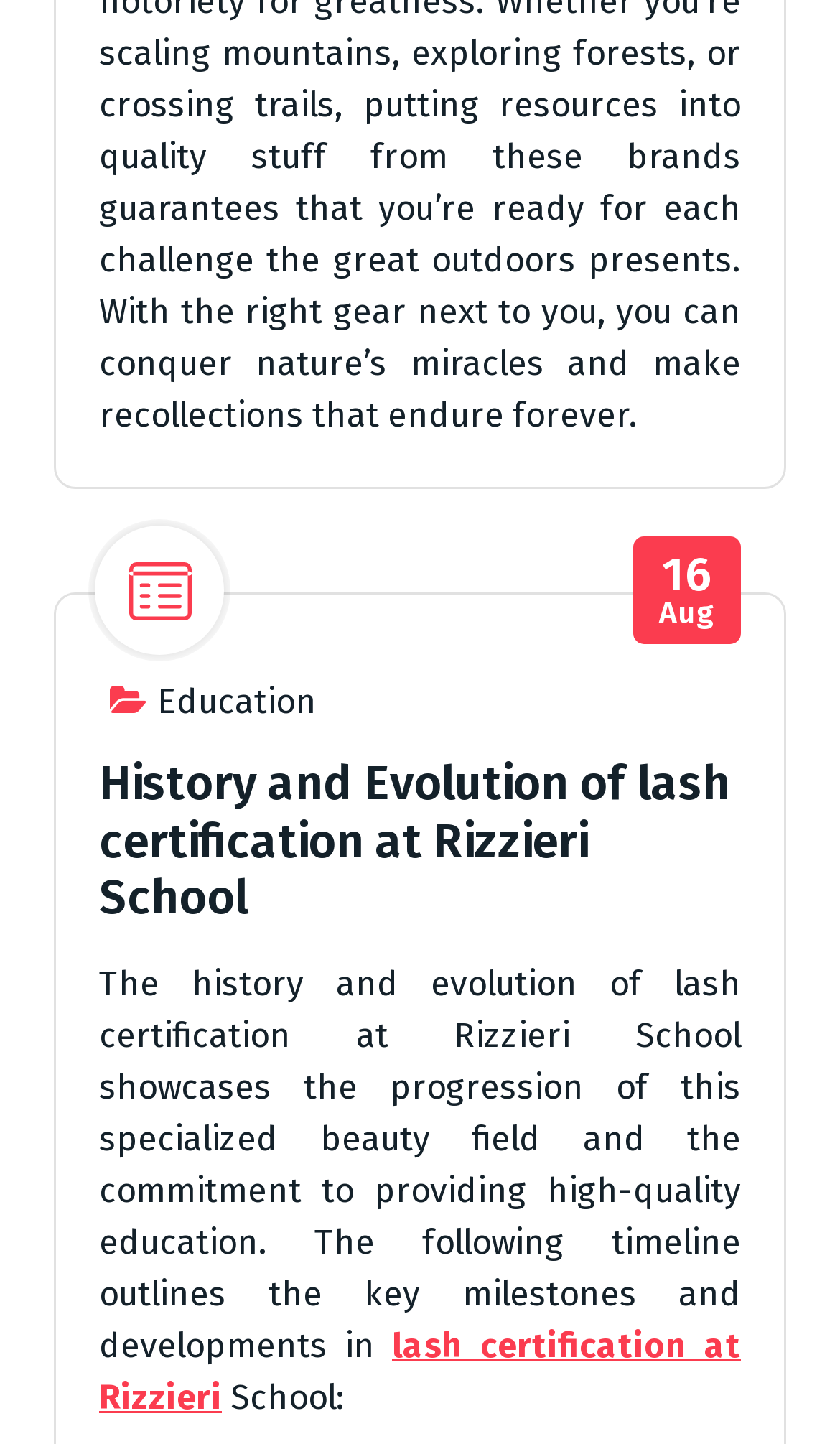Answer the question below using just one word or a short phrase: 
What is the date mentioned in the article?

16 Aug